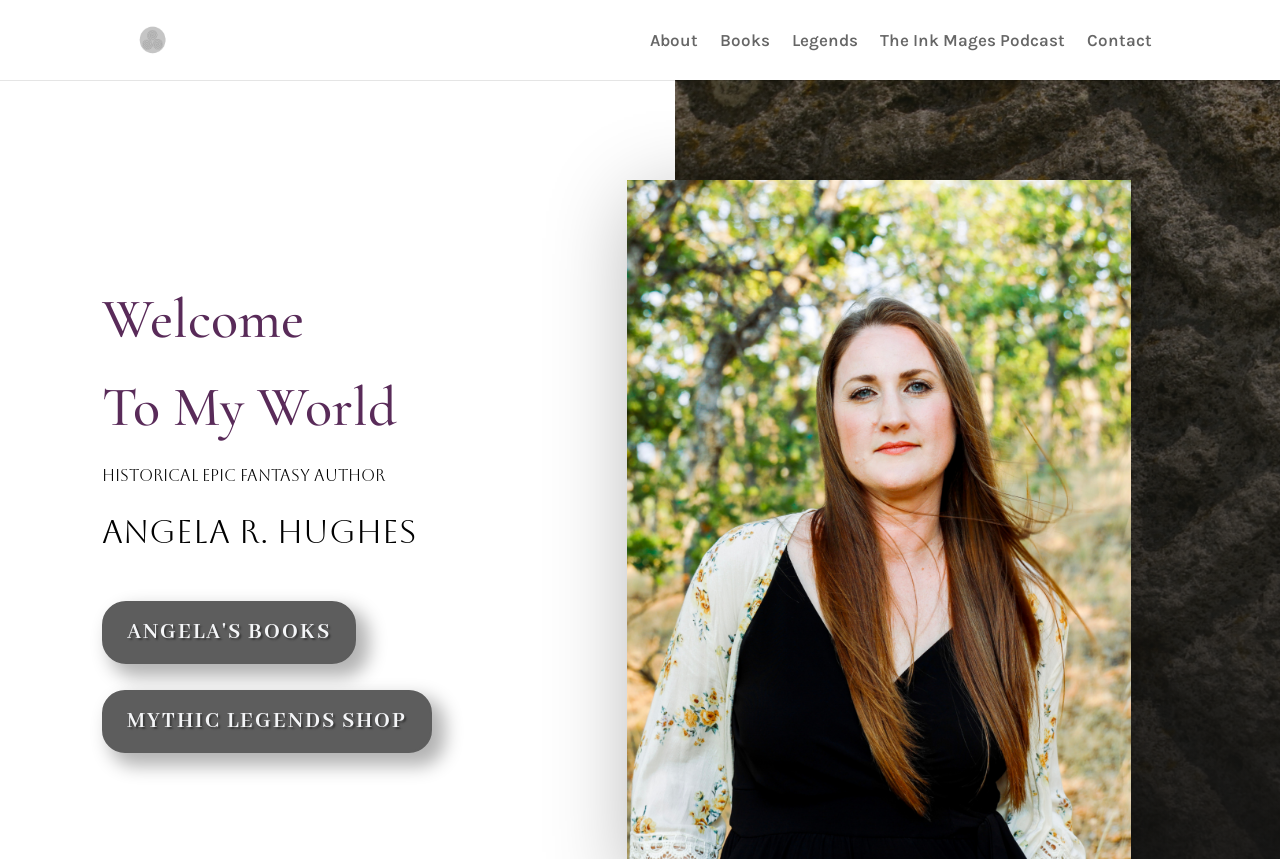Kindly determine the bounding box coordinates for the area that needs to be clicked to execute this instruction: "Visit the Developer Website".

None